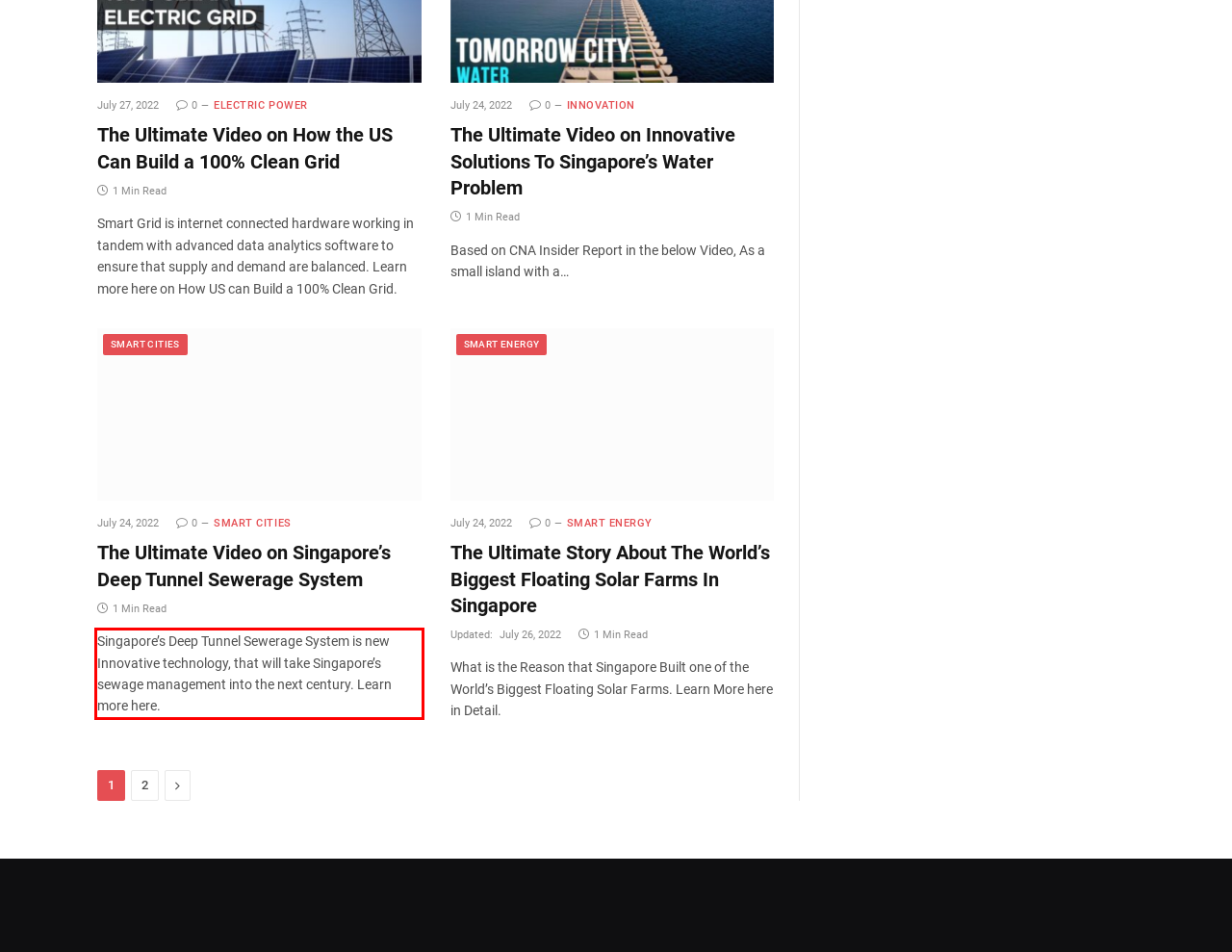Analyze the webpage screenshot and use OCR to recognize the text content in the red bounding box.

Singapore’s Deep Tunnel Sewerage System is new Innovative technology, that will take Singapore’s sewage management into the next century. Learn more here.